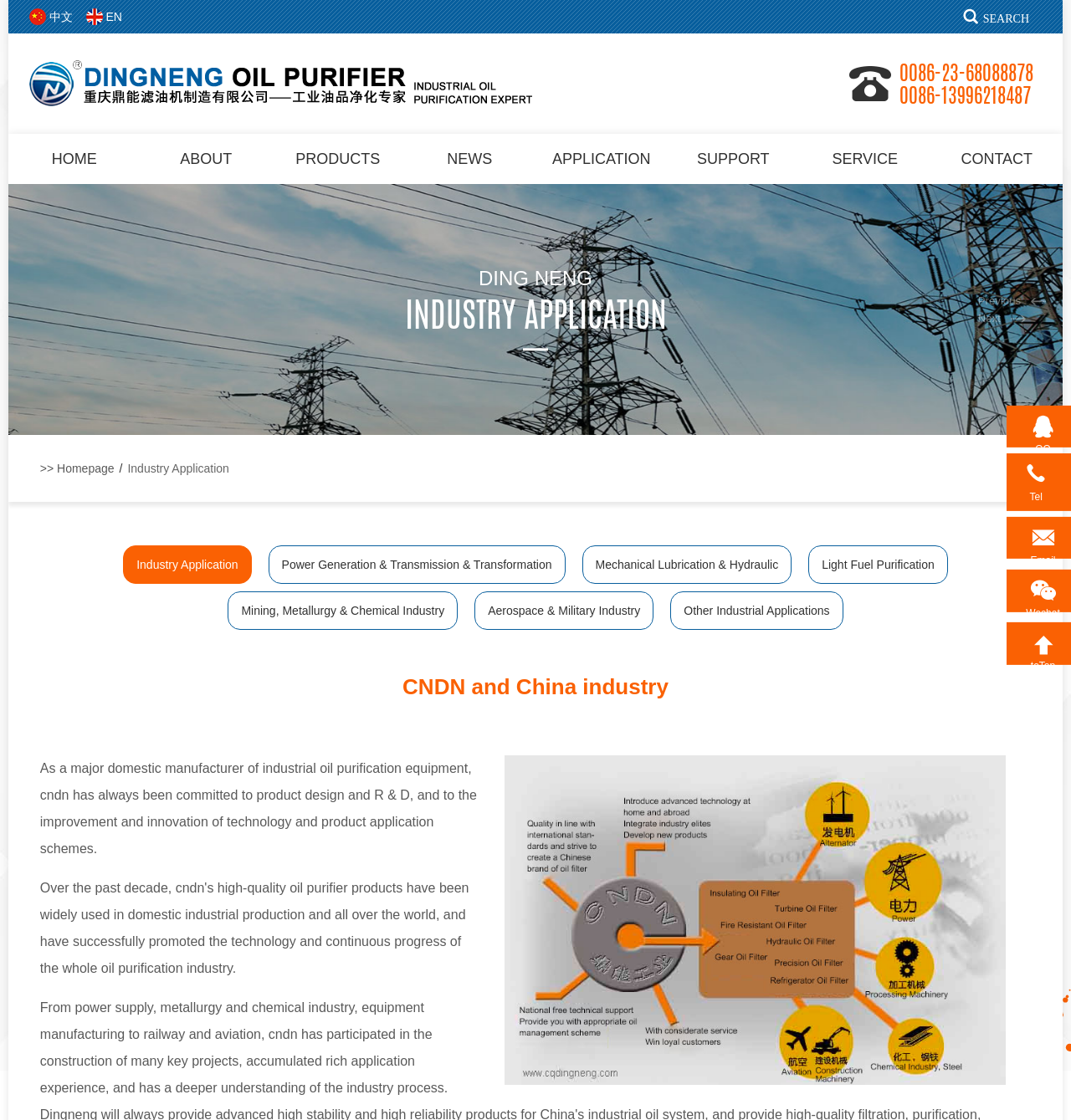Offer a detailed account of what is visible on the webpage.

This webpage is about Chongqing Dingneng Oil Purifier Manufacture Co., Ltd., an industry application company. At the top left corner, there is a logo of the company, accompanied by a search bar and a language selection option with Chinese and English options. 

Below the language selection, there is a hotline number and a logo that says "FREE CONSULTATION HOTLINE". 

The main navigation menu is located at the top center of the page, with headings including "HOME", "ABOUT", "PRODUCTS", "NEWS", "APPLICATION", "SUPPORT", "SERVICE", and "CONTACT". 

On the left side of the page, there is a secondary navigation menu with links to "Industry Application", "Power Generation & Transmission & Transformation", "Mechanical Lubrication & Hydraulic", "Light Fuel Purification", "Mining, Metallurgy & Chemical Industry", "Aerospace & Military Industry", and "Other Industrial Applications". 

The main content of the page is divided into two sections. The top section has a heading "INDUSTRY APPLICATION" and a brief introduction to the company's products and services. The bottom section has a large image and a paragraph of text describing the company's commitment to product design, R&D, and technology innovation. 

At the bottom right corner of the page, there are some social media links and a "toTop" button.